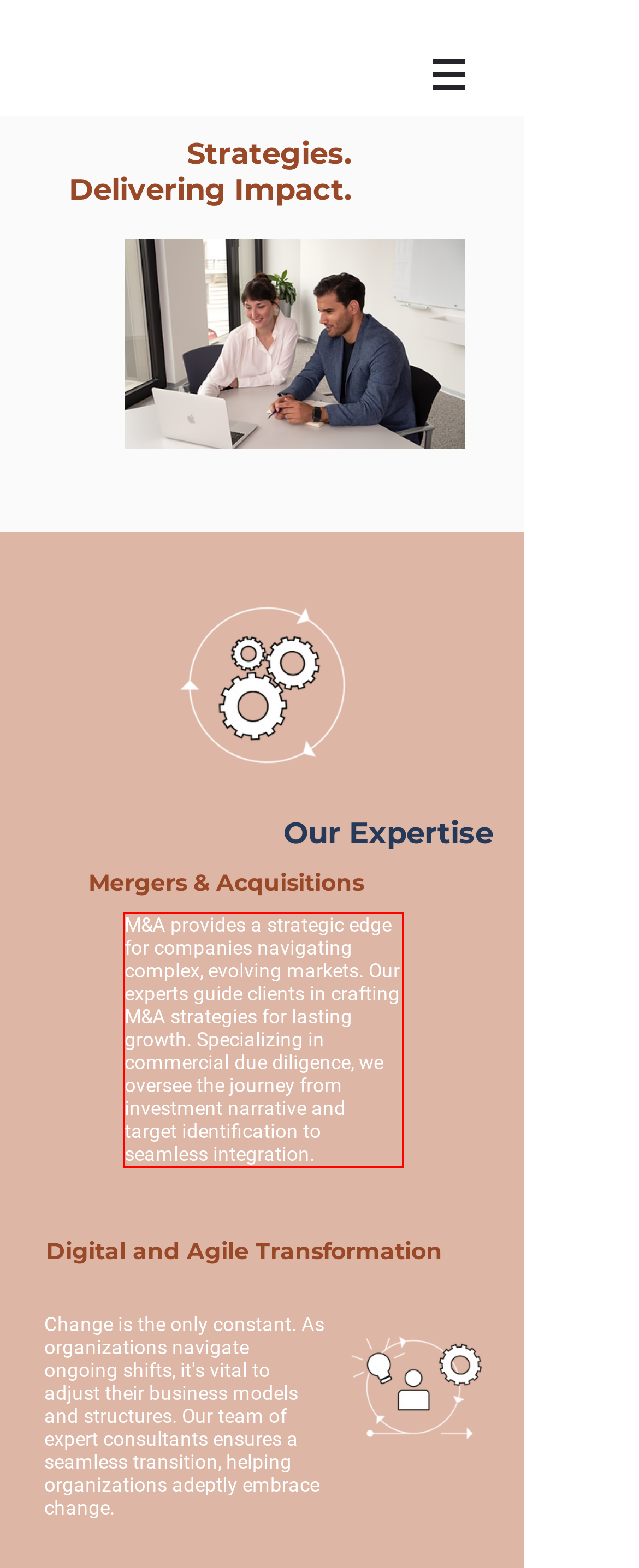Examine the webpage screenshot, find the red bounding box, and extract the text content within this marked area.

M&A provides a strategic edge for companies navigating complex, evolving markets. Our experts guide clients in crafting M&A strategies for lasting growth. Specializing in commercial due diligence, we oversee the journey from investment narrative and target identification to seamless integration.